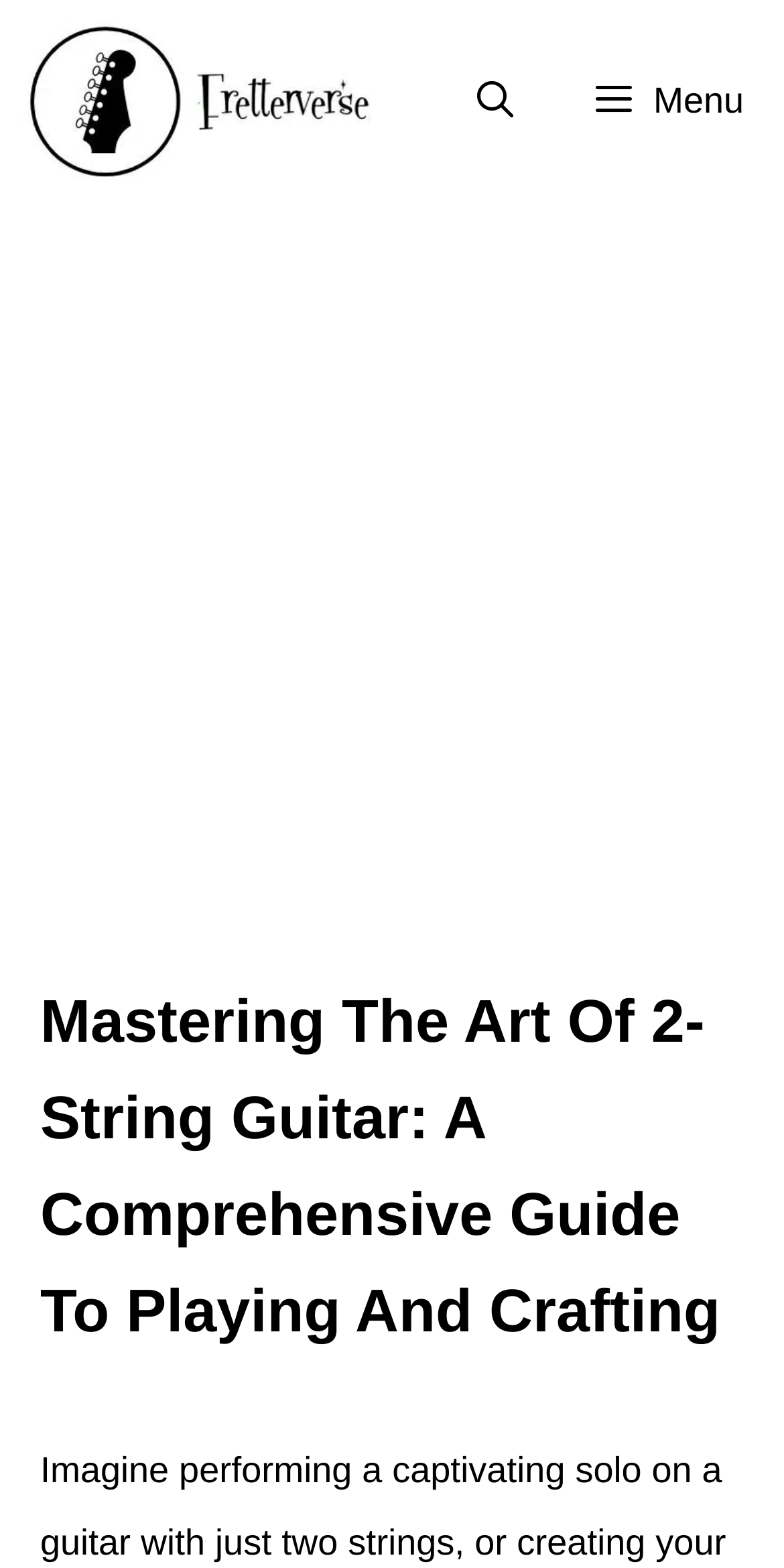Identify the bounding box for the UI element that is described as follows: "Cart 0 Product Products (empty)".

None